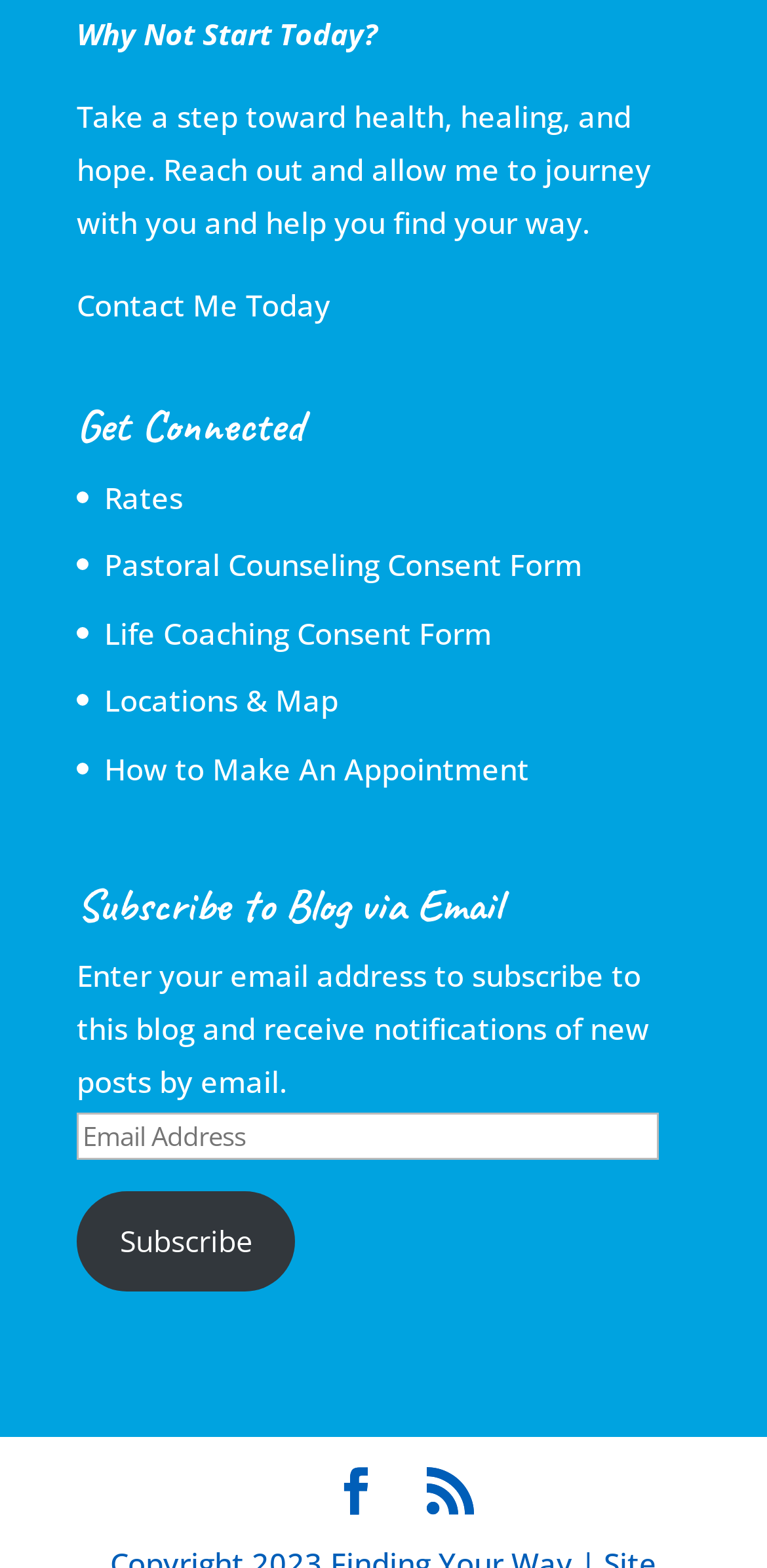Determine the bounding box of the UI component based on this description: "PFRree". The bounding box coordinates should be four float values between 0 and 1, i.e., [left, top, right, bottom].

None